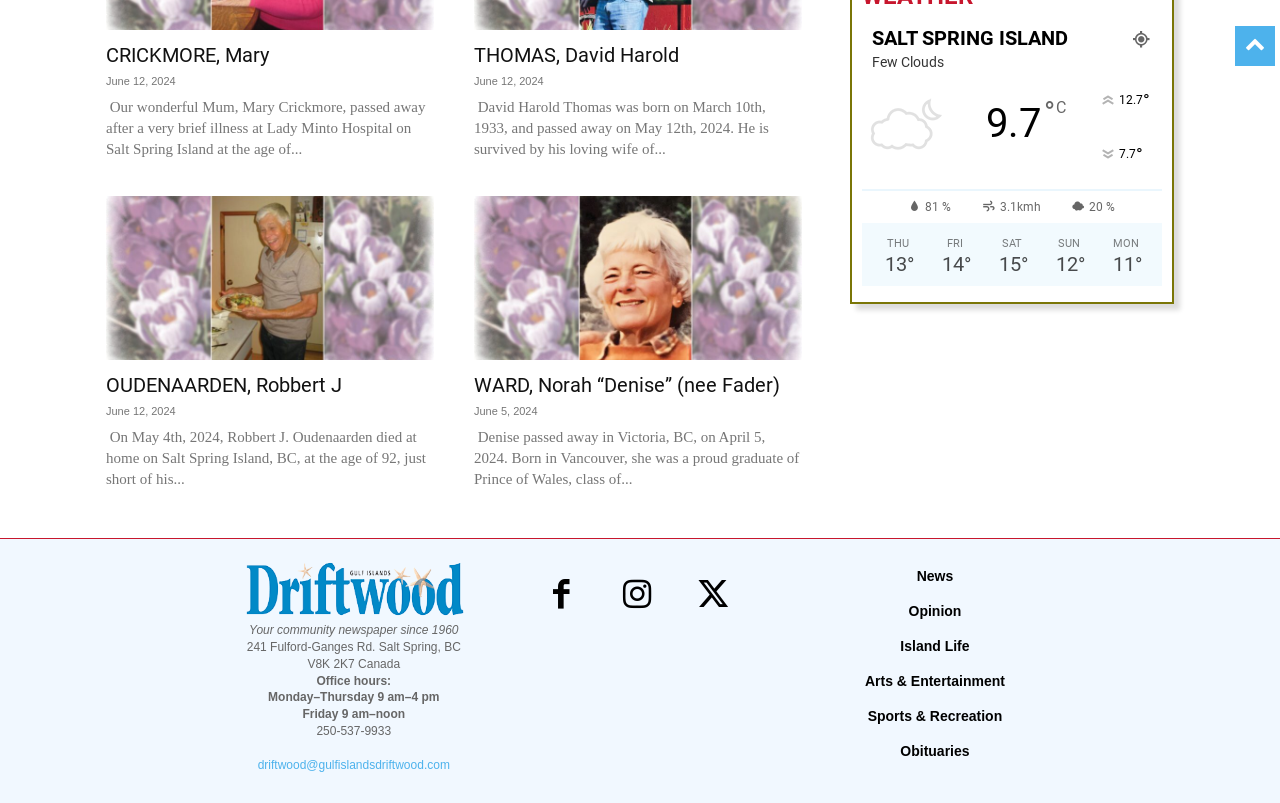Please determine the bounding box coordinates of the area that needs to be clicked to complete this task: 'Read news'. The coordinates must be four float numbers between 0 and 1, formatted as [left, top, right, bottom].

[0.648, 0.696, 0.813, 0.74]